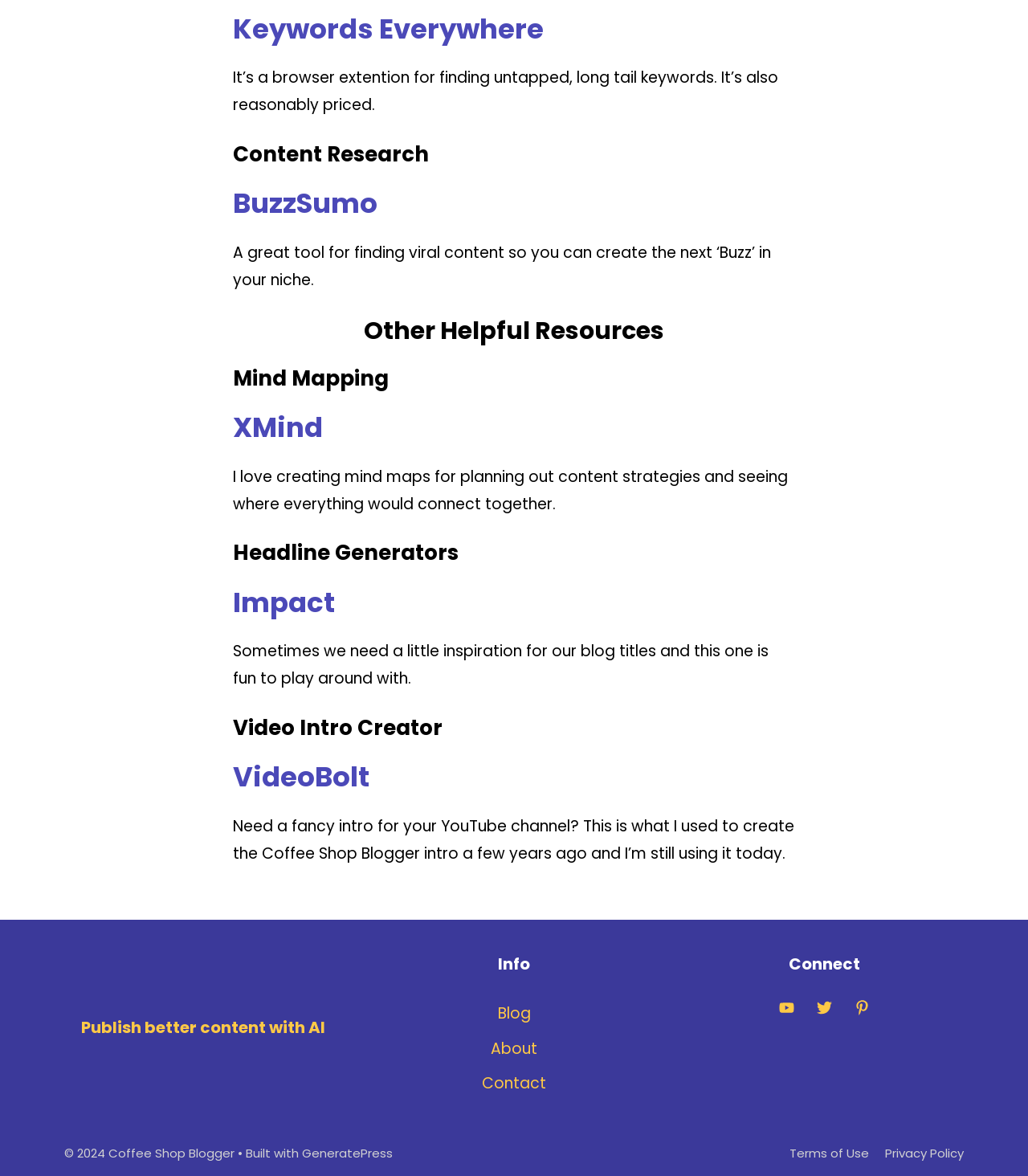Find the bounding box coordinates of the area to click in order to follow the instruction: "Go to 'Blog'".

[0.484, 0.852, 0.516, 0.871]